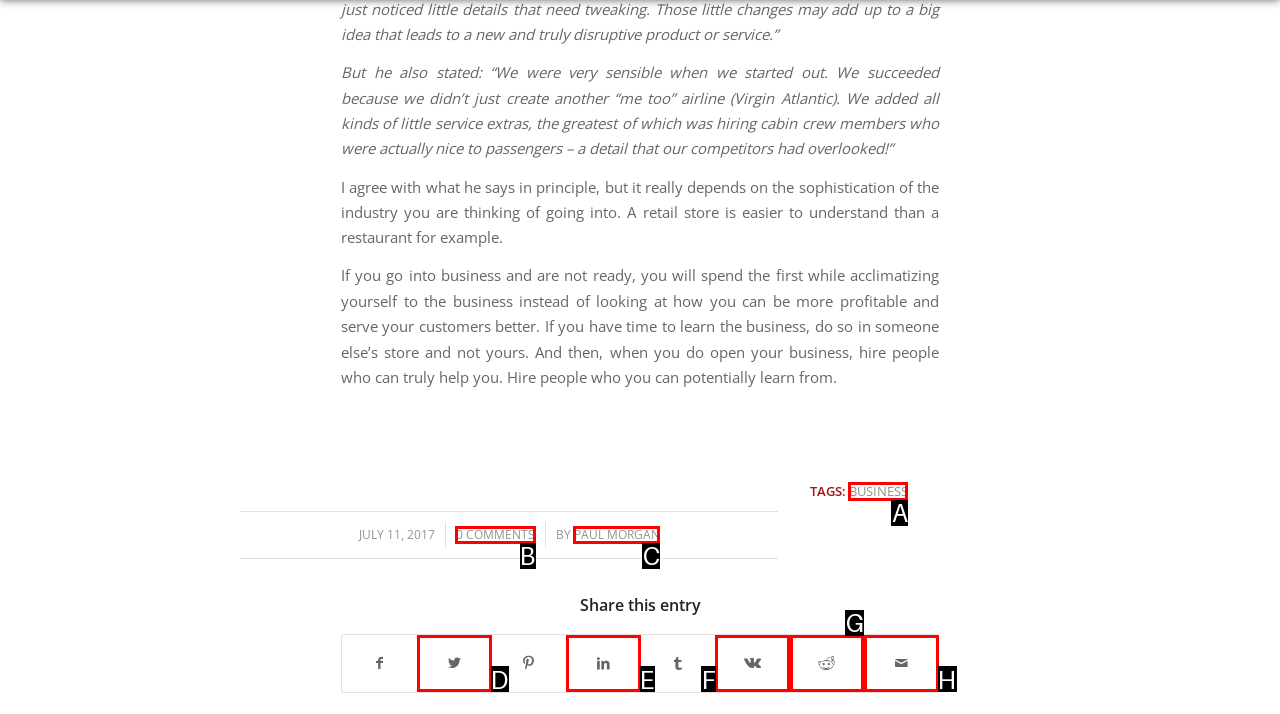Tell me which UI element to click to fulfill the given task: Read about Automatic Music Transcription using convolutional neural network. Respond with the letter of the correct option directly.

None